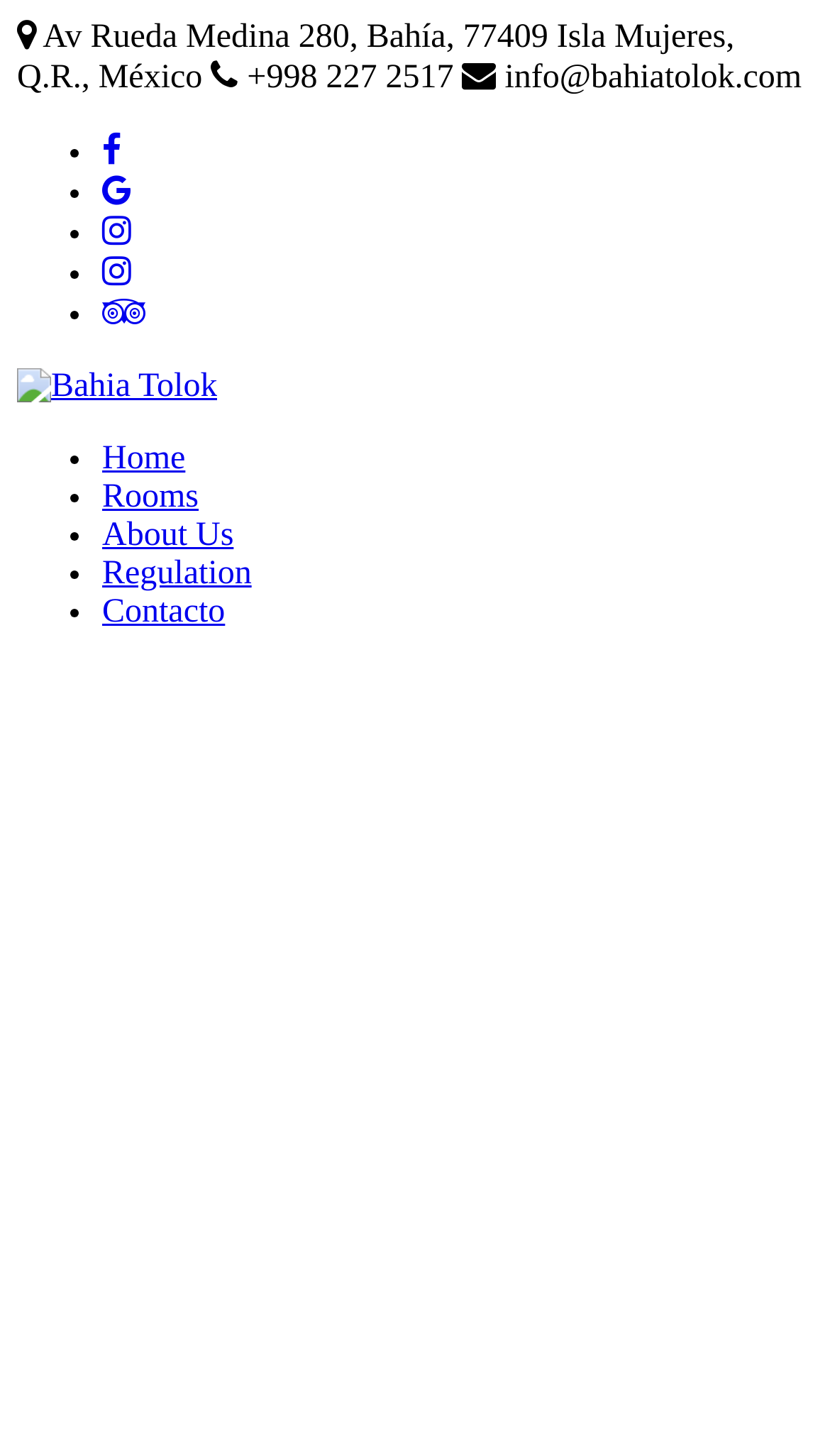Please identify the bounding box coordinates of the clickable region that I should interact with to perform the following instruction: "Send an email to info@bahiatolok.com". The coordinates should be expressed as four float numbers between 0 and 1, i.e., [left, top, right, bottom].

[0.598, 0.041, 0.966, 0.066]